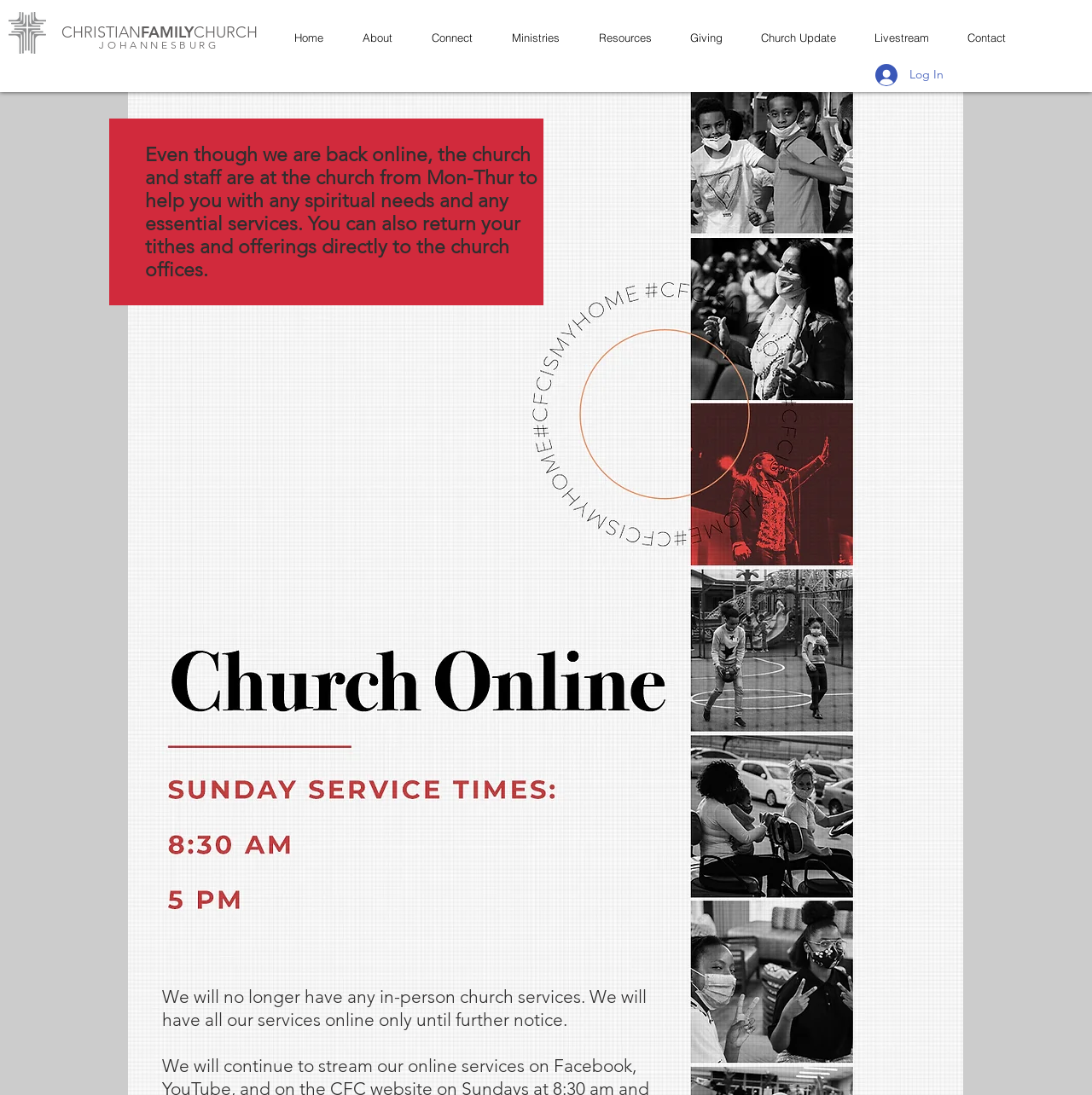Determine the bounding box coordinates for the element that should be clicked to follow this instruction: "View About page". The coordinates should be given as four float numbers between 0 and 1, in the format [left, top, right, bottom].

[0.32, 0.023, 0.383, 0.045]